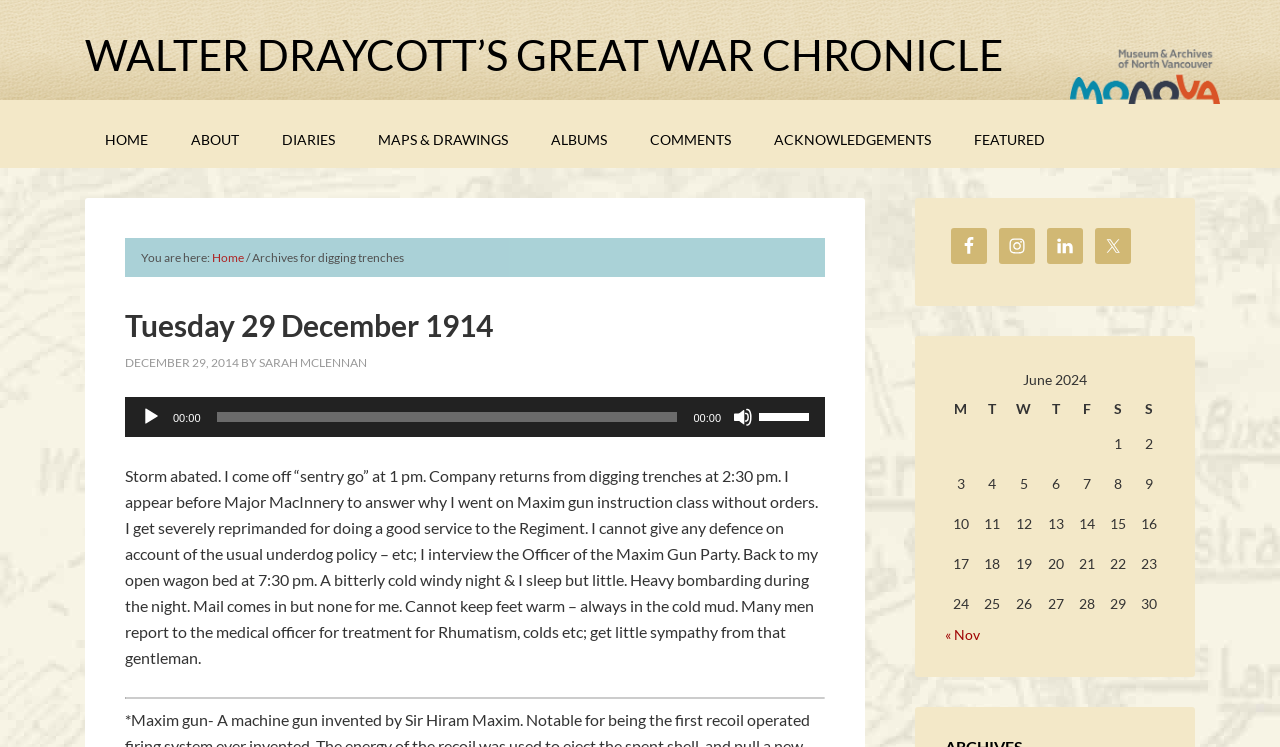What is the title of the webpage?
Based on the image, respond with a single word or phrase.

Walter Draycott’s Great War Chronicle